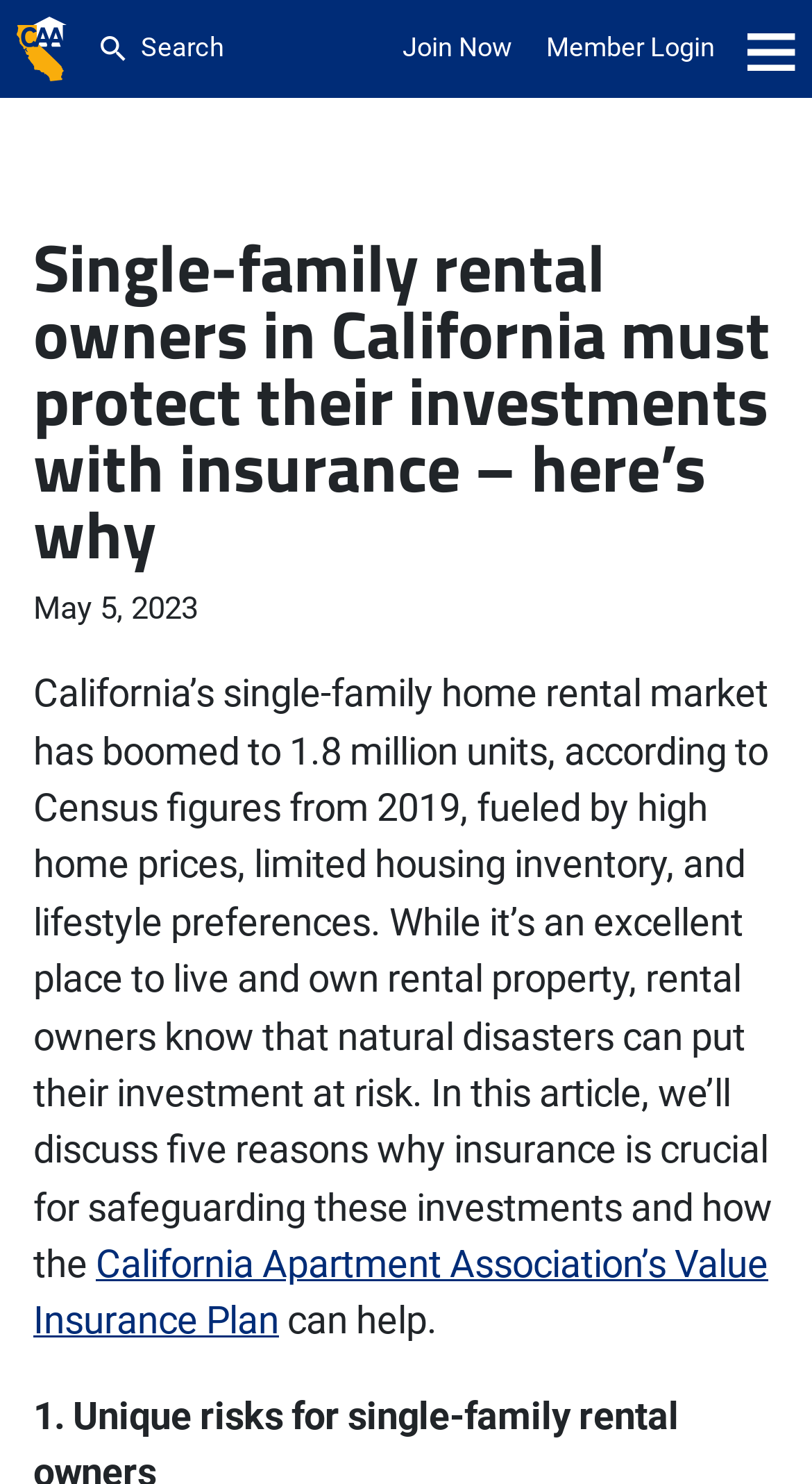What is the purpose of the 'Value Insurance Plan'?
Please answer the question with a single word or phrase, referencing the image.

To safeguard investments